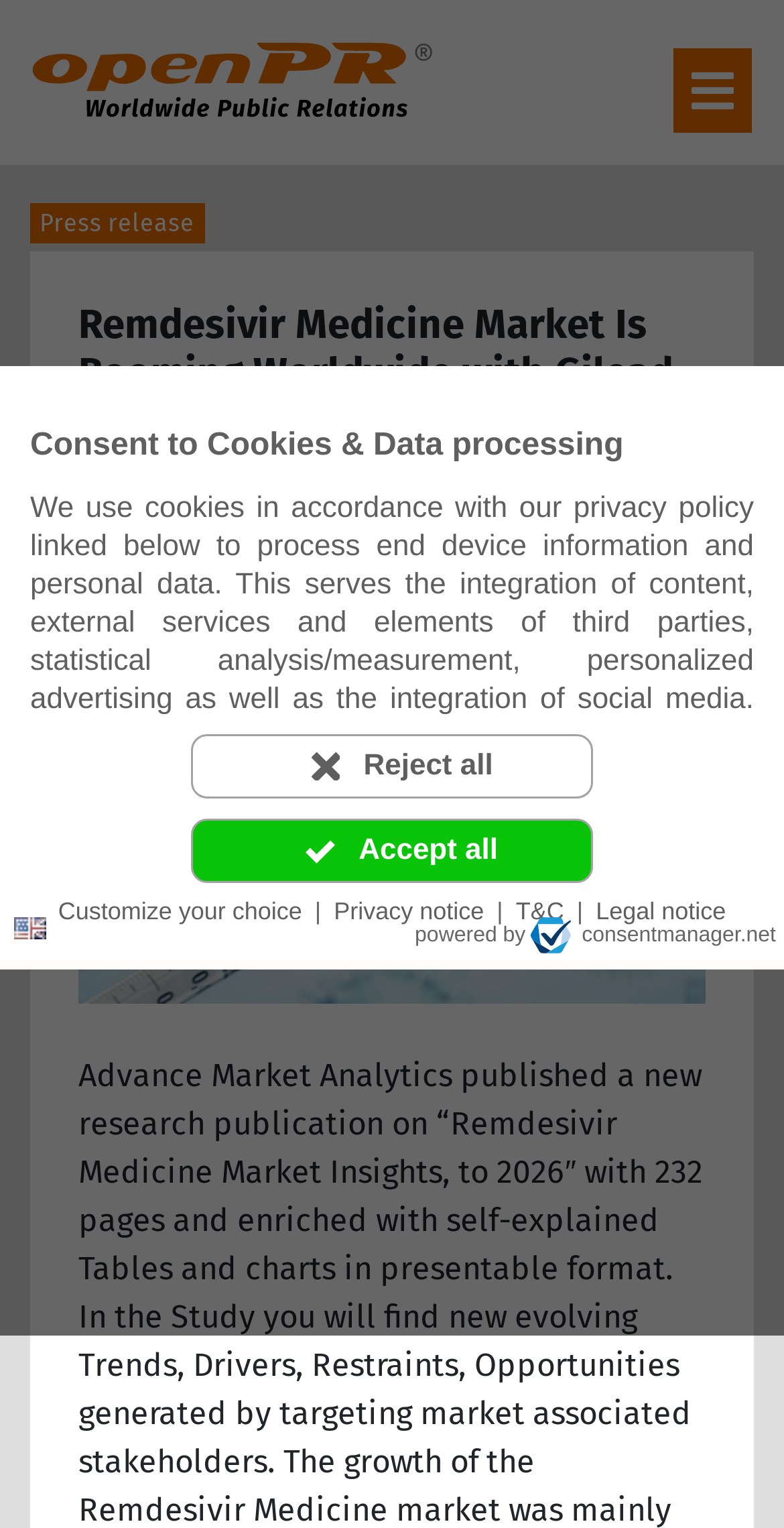Based on the element description, predict the bounding box coordinates (top-left x, top-left y, bottom-right x, bottom-right y) for the UI element in the screenshot: Fate's Highway

None